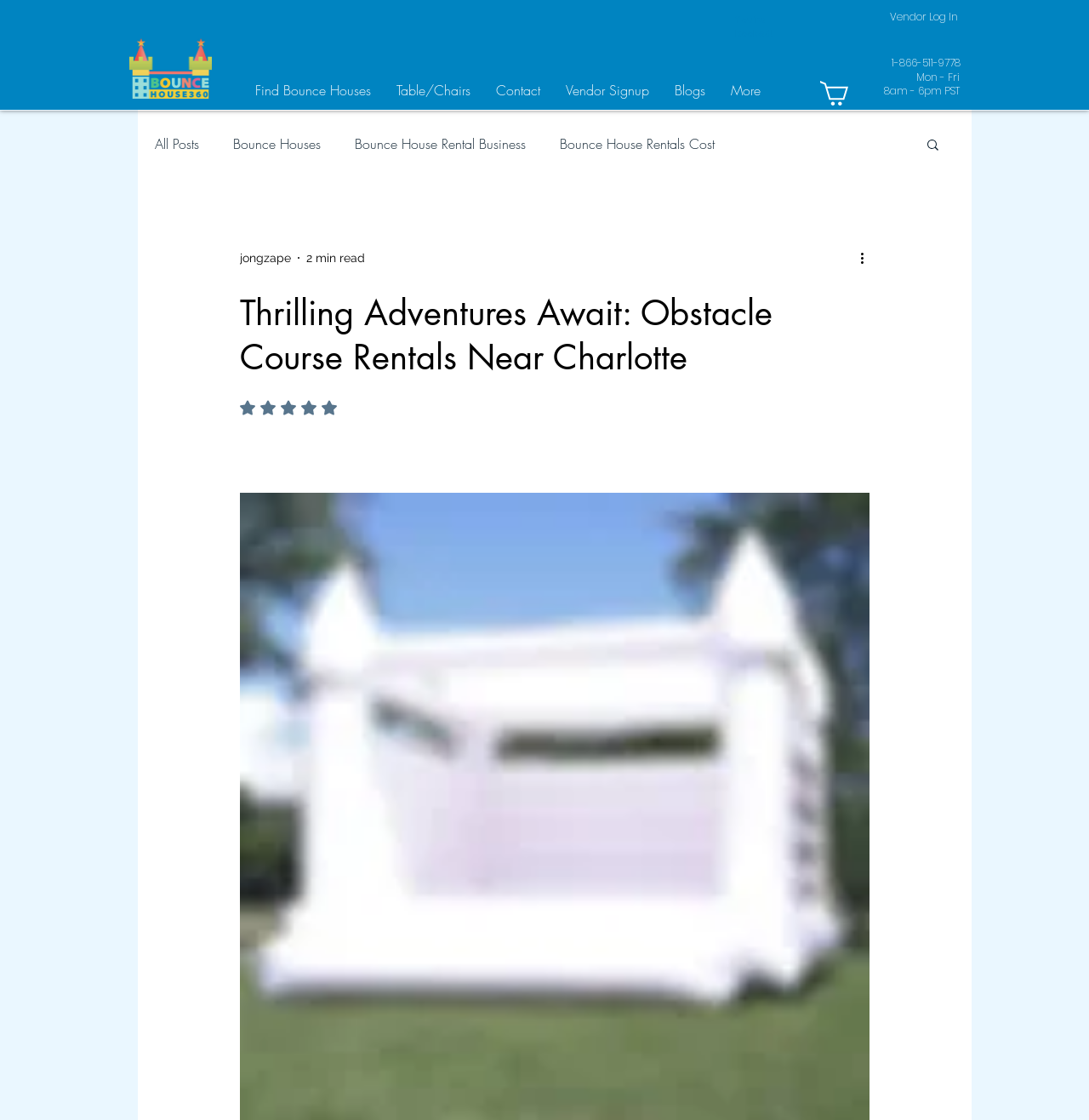Mark the bounding box of the element that matches the following description: "aria-label="More actions"".

[0.788, 0.221, 0.806, 0.24]